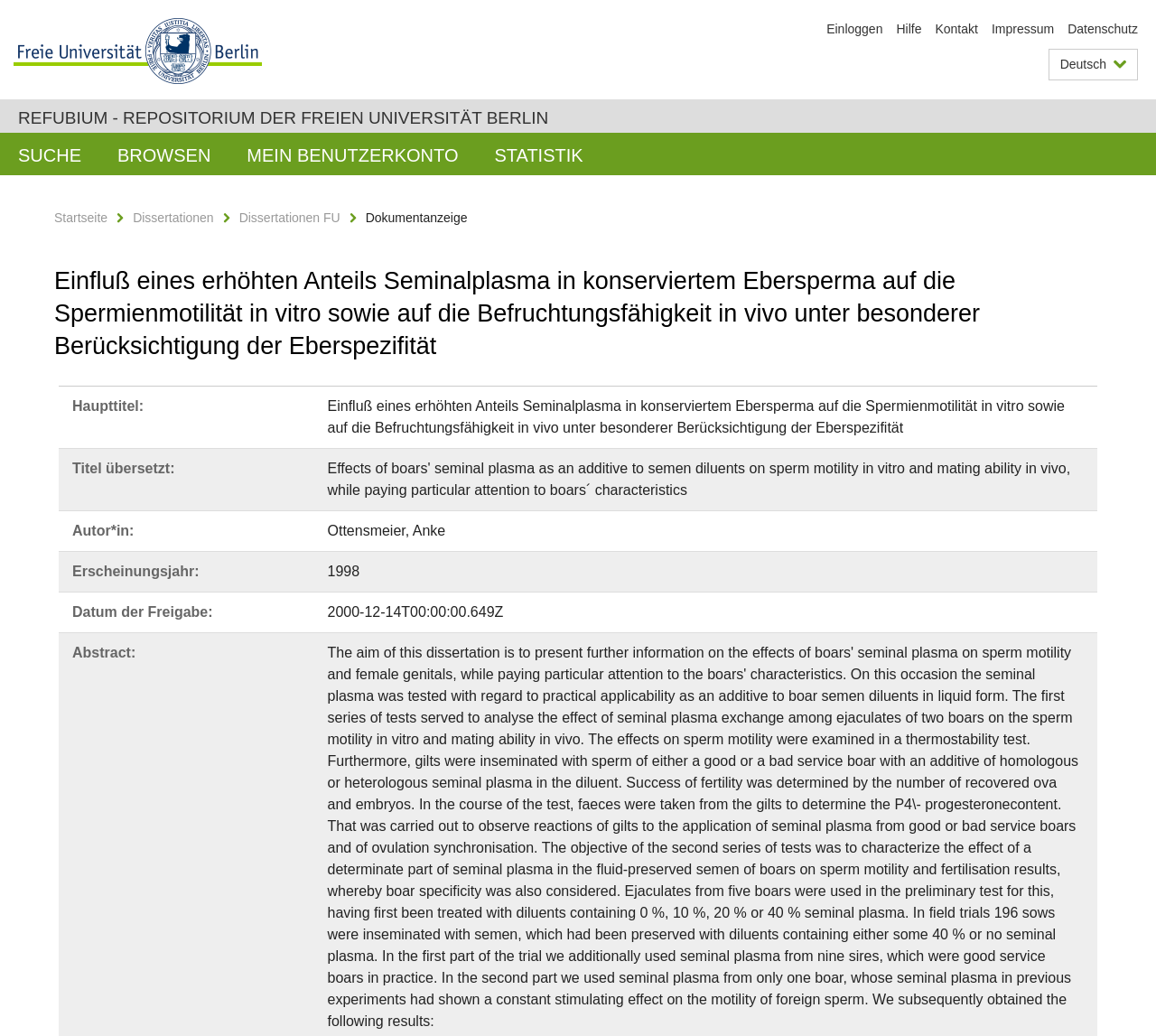Please identify the bounding box coordinates of the area I need to click to accomplish the following instruction: "Click the logo of Freien Universität Berlin".

[0.012, 0.017, 0.227, 0.081]